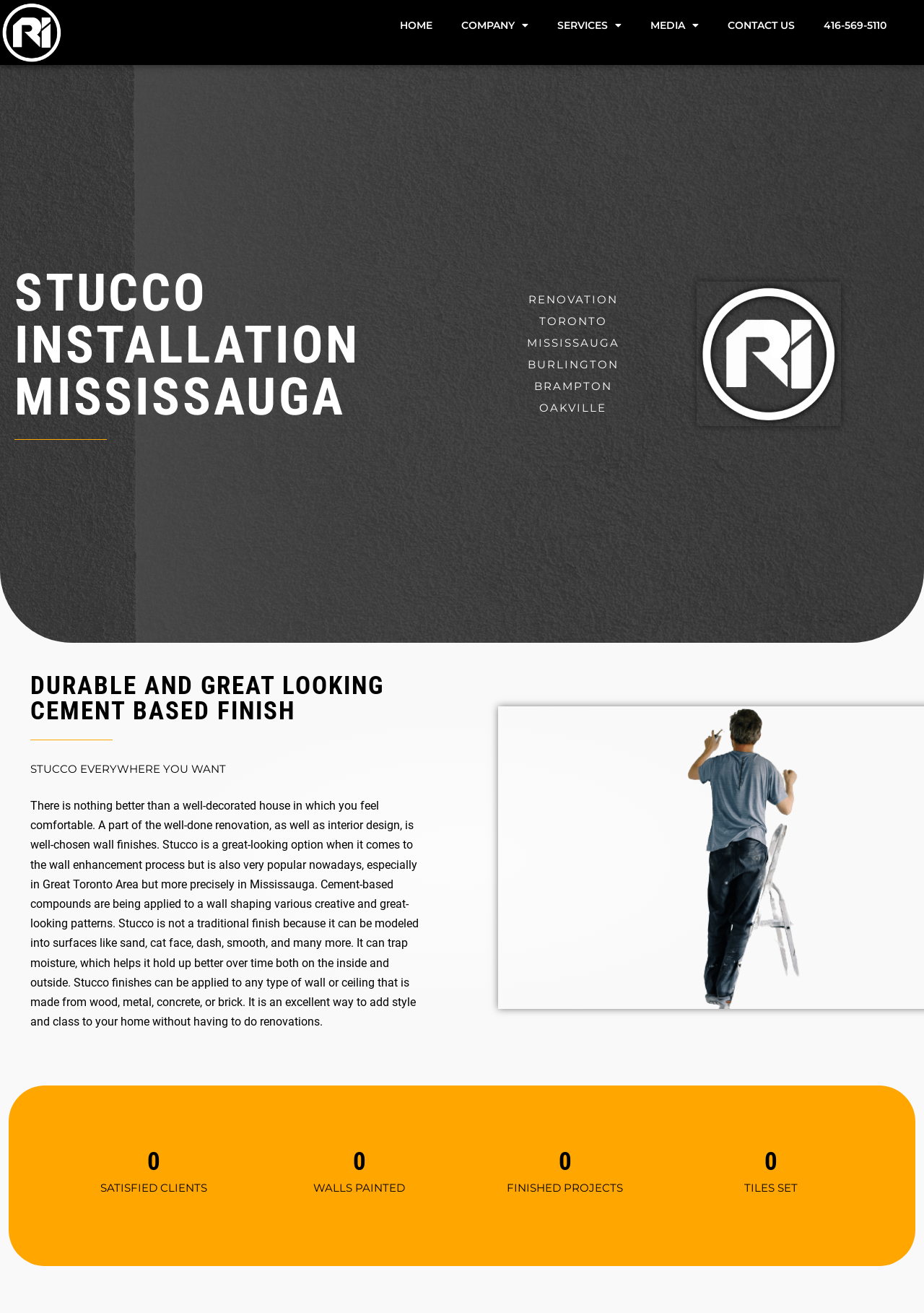Based on the image, provide a detailed and complete answer to the question: 
What is the benefit of stucco?

According to the webpage, stucco is a great-looking option for wall enhancement and has the benefit of trapping moisture, which helps it hold up better over time both on the inside and outside.